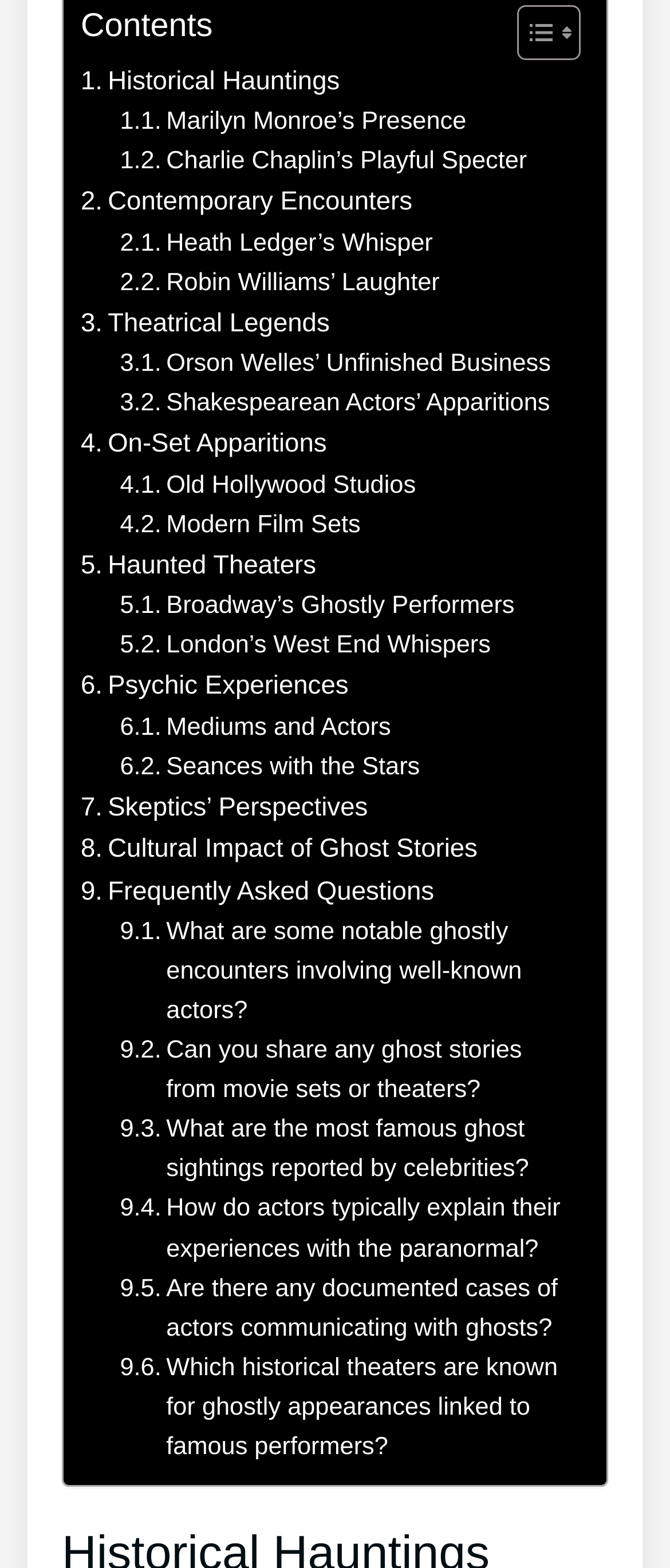Based on the visual content of the image, answer the question thoroughly: What are the main categories of ghostly encounters?

The main categories of ghostly encounters are listed as links on the webpage, including Historical Hauntings, Marilyn Monroe’s Presence, Charlie Chaplin’s Playful Specter, and others. These categories are organized vertically on the webpage.